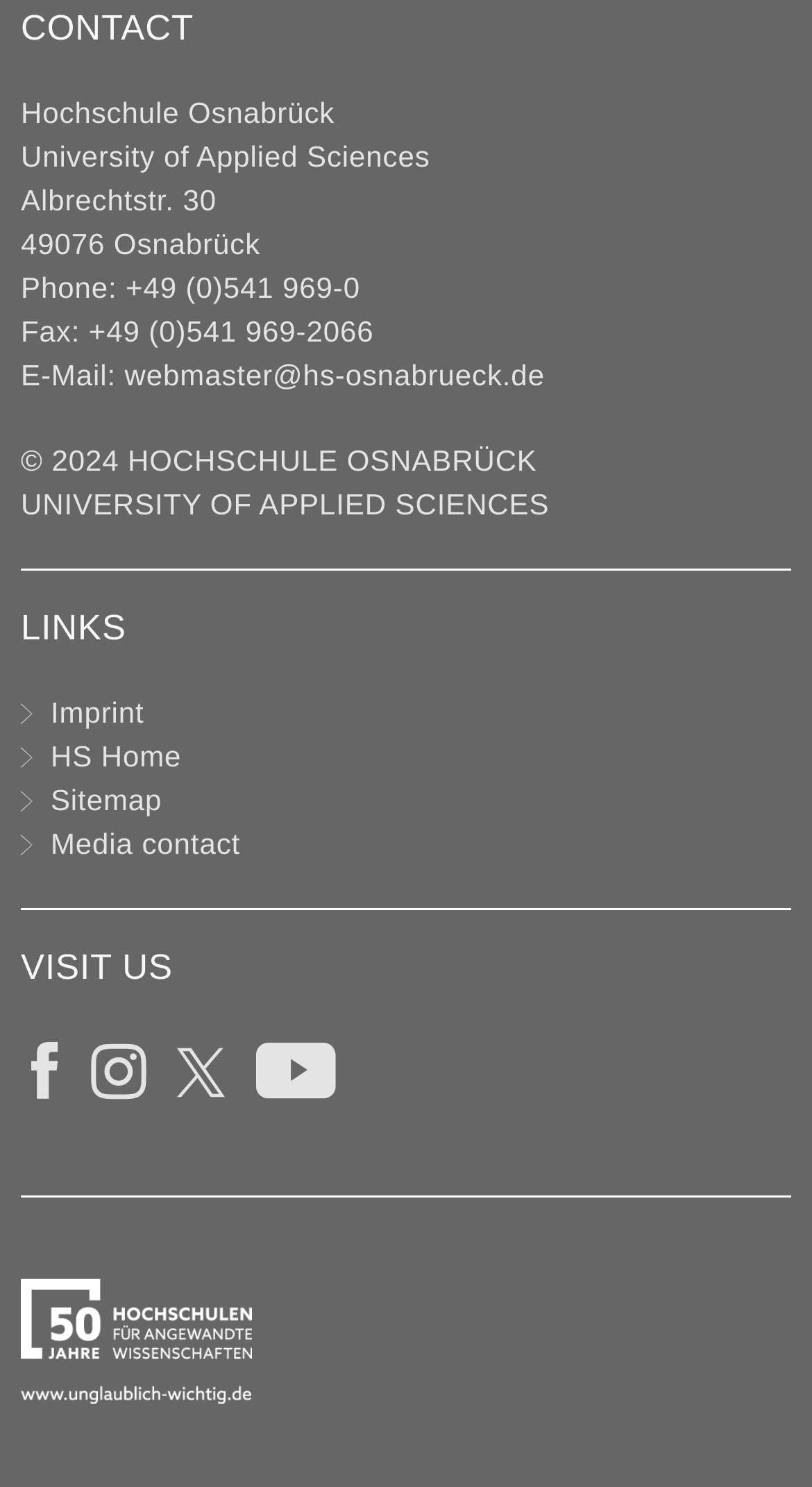What social media platforms are linked on the webpage?
Answer the question with a single word or phrase by looking at the picture.

Facebook, Instagram, Twitter, YouTube